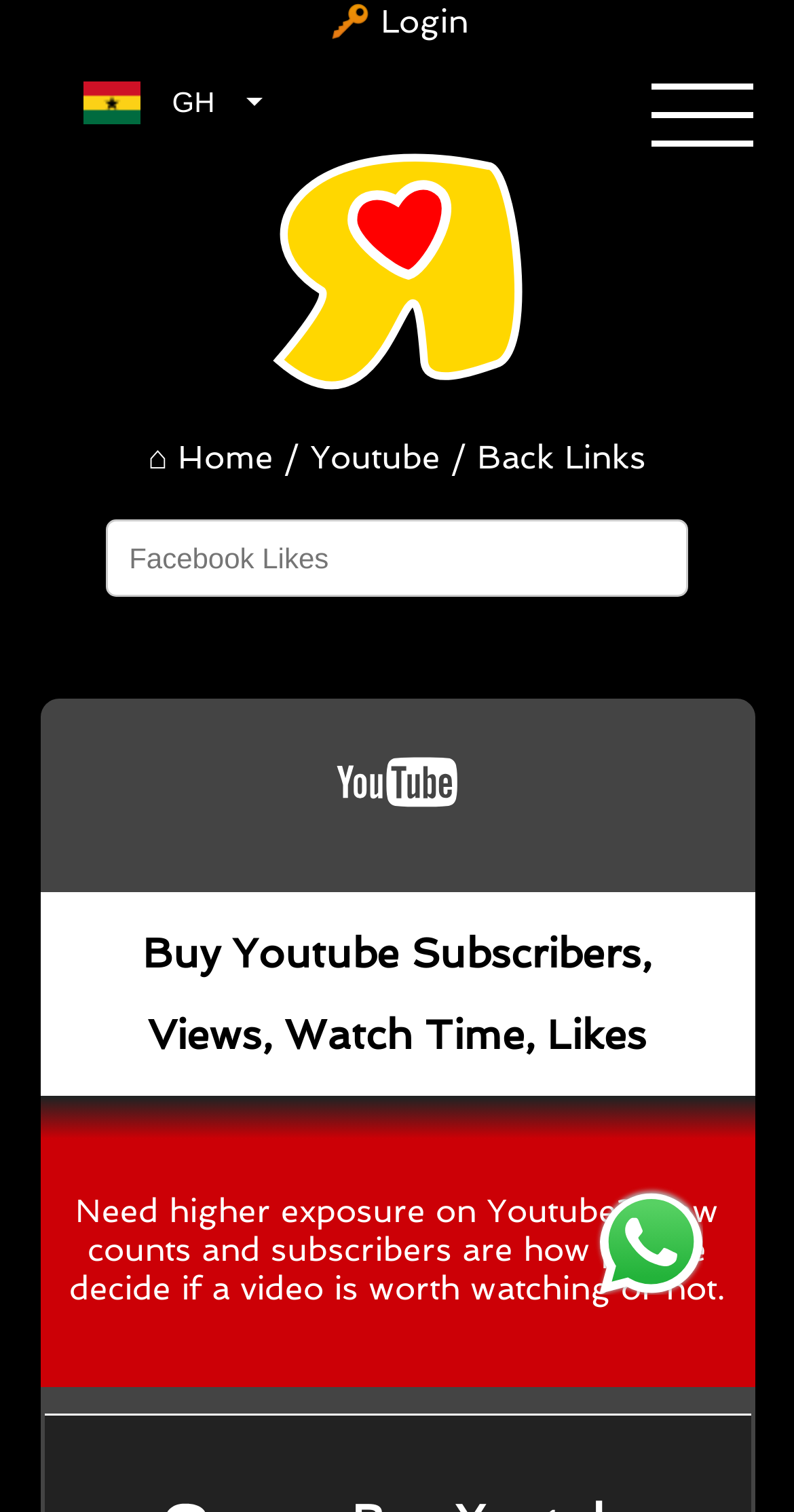Locate the bounding box coordinates of the region to be clicked to comply with the following instruction: "View August 2016". The coordinates must be four float numbers between 0 and 1, in the form [left, top, right, bottom].

None